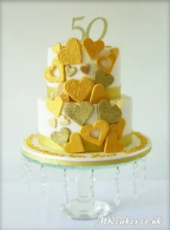What is the cake stand made of?
Please give a detailed and elaborate explanation in response to the question.

The cake stand is sophisticated and features delicate crystal accents, which complements the elegance of the cake and adds to the overall luxurious feel of the presentation.